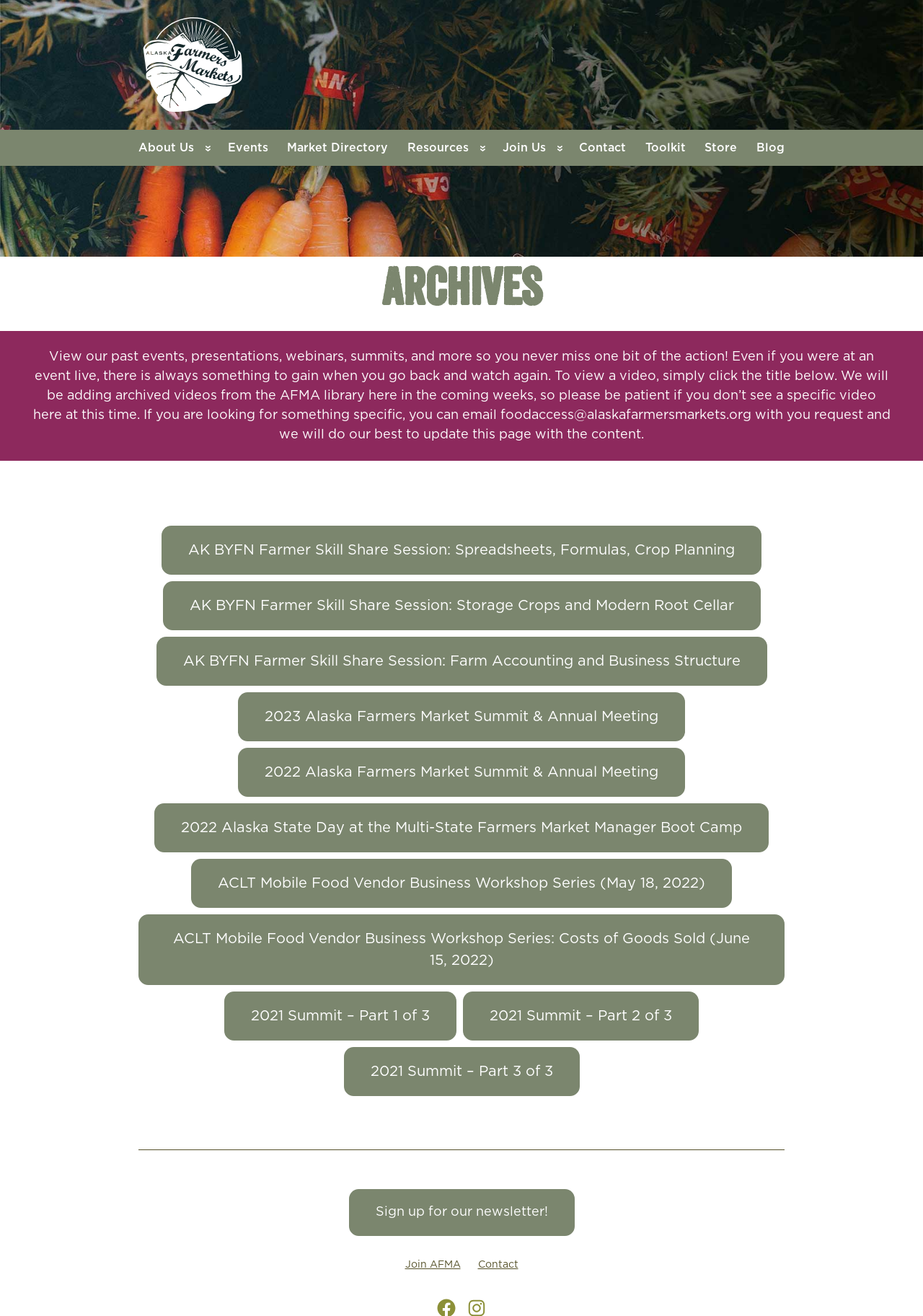What is the purpose of this webpage?
Based on the image, answer the question in a detailed manner.

Based on the webpage content, it appears that the purpose of this webpage is to provide an archive of past events, presentations, webinars, summits, and more related to the Alaska Farmers Market Association.